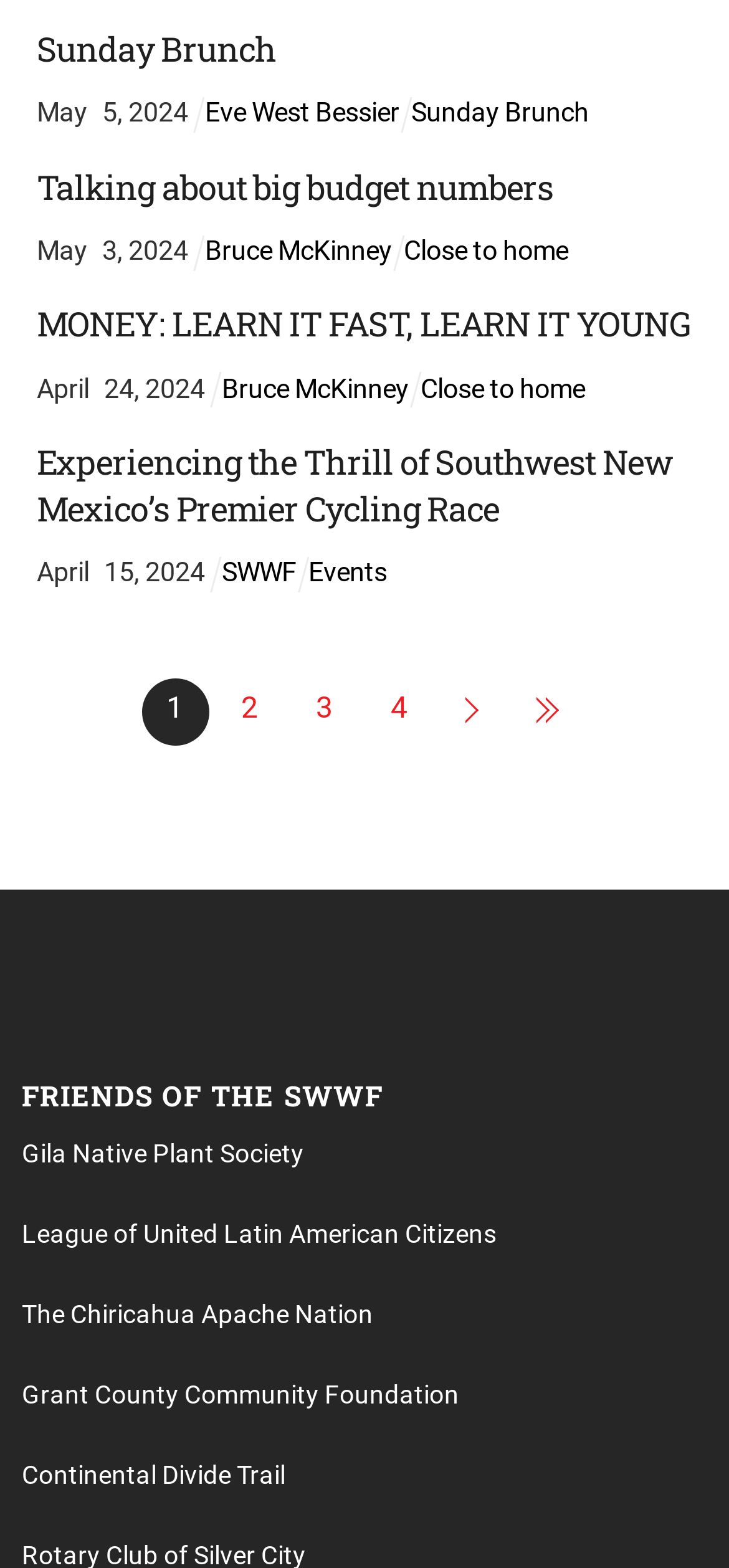For the given element description Bruce McKinney, determine the bounding box coordinates of the UI element. The coordinates should follow the format (top-left x, top-left y, bottom-right x, bottom-right y) and be within the range of 0 to 1.

[0.305, 0.238, 0.561, 0.258]